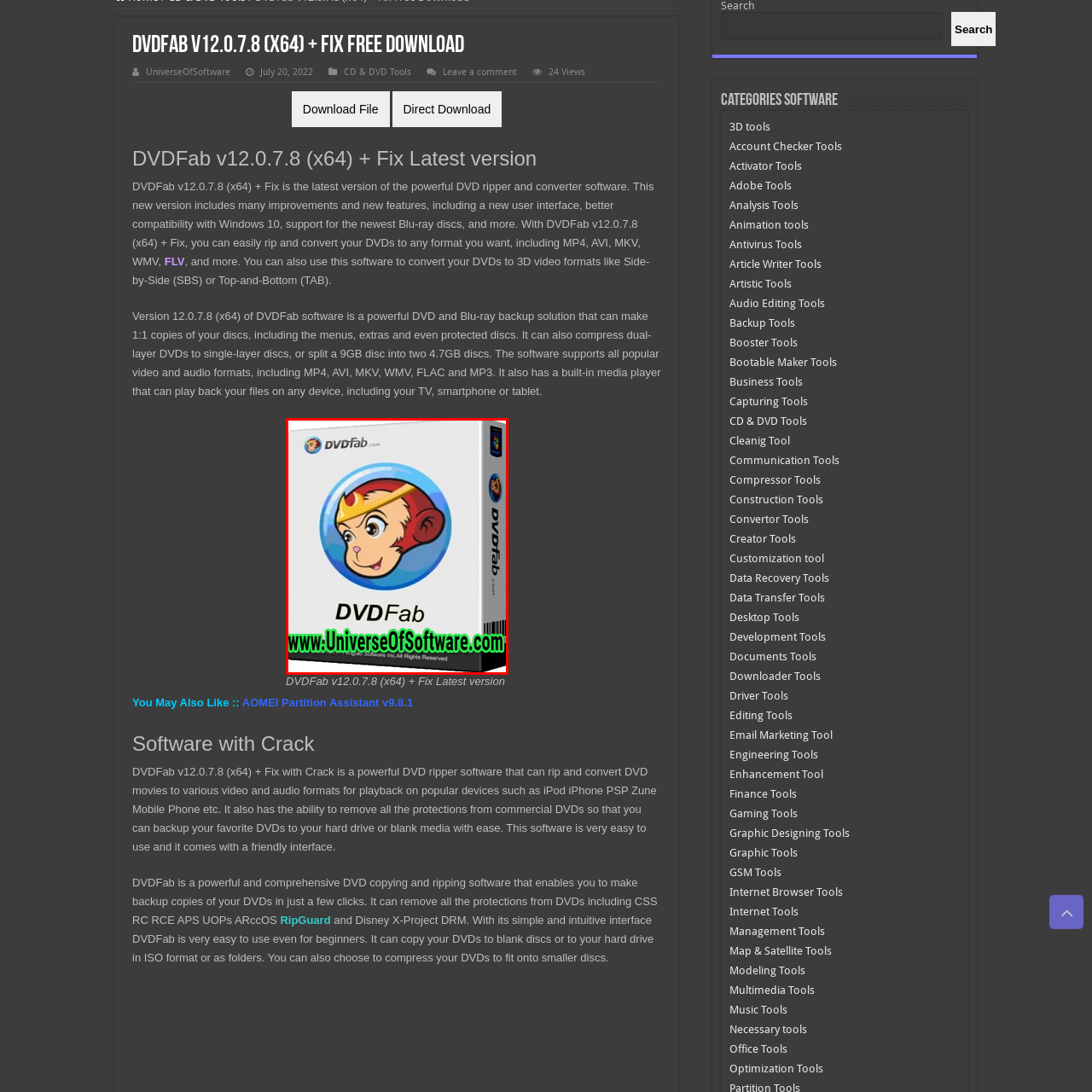Pay close attention to the image within the red perimeter and provide a detailed answer to the question that follows, using the image as your primary source: 
What is the character featured in the logo?

The logo prominently displays a cartoon monkey character with a crown, symbolizing the software’s prowess in DVD ripping and conversion.